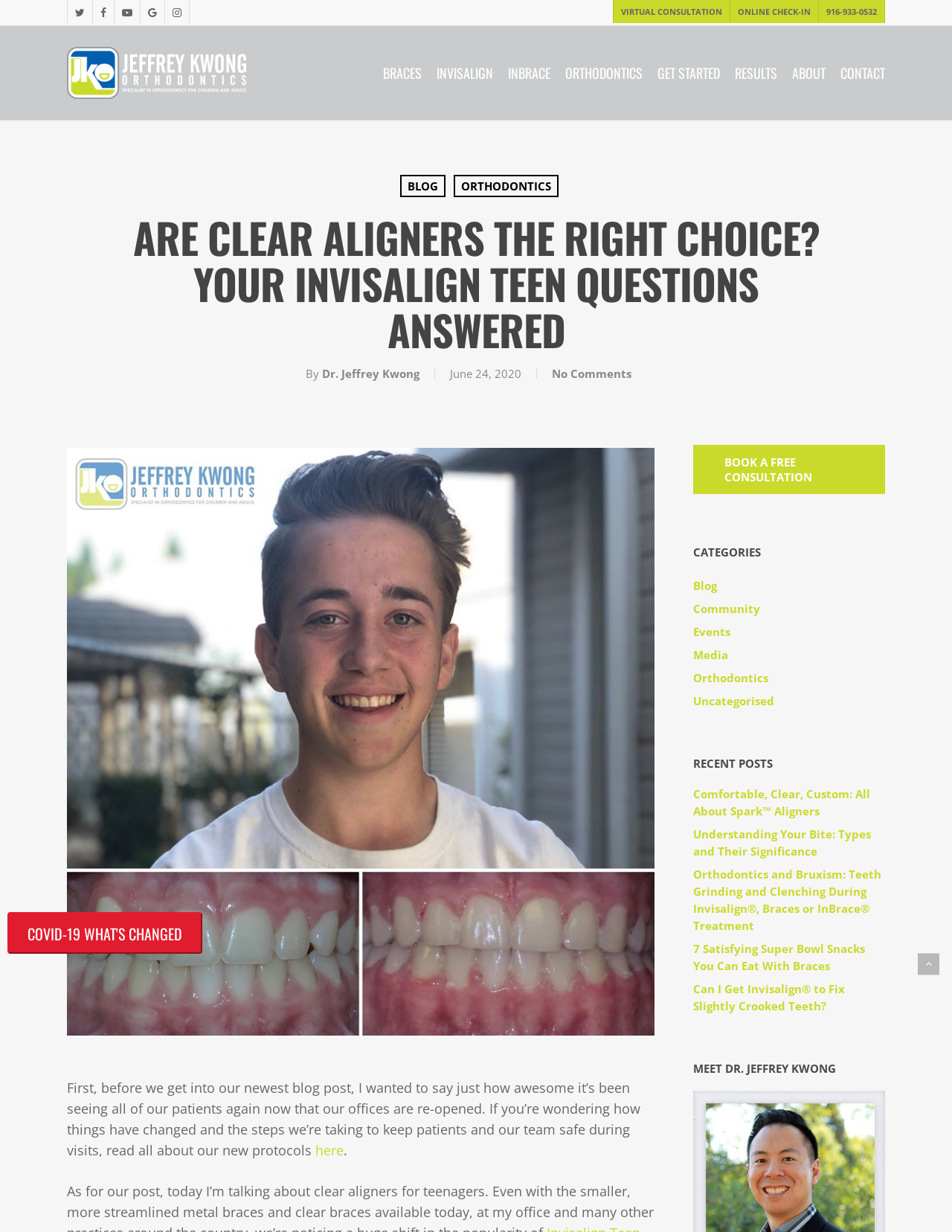What is the name of the orthodontics office?
Provide an in-depth answer to the question, covering all aspects.

I found the answer by looking at the top-left corner of the webpage, where the logo and office name are typically located. The image with the text 'JK Orthodontics' is a clear indication of the office's name.